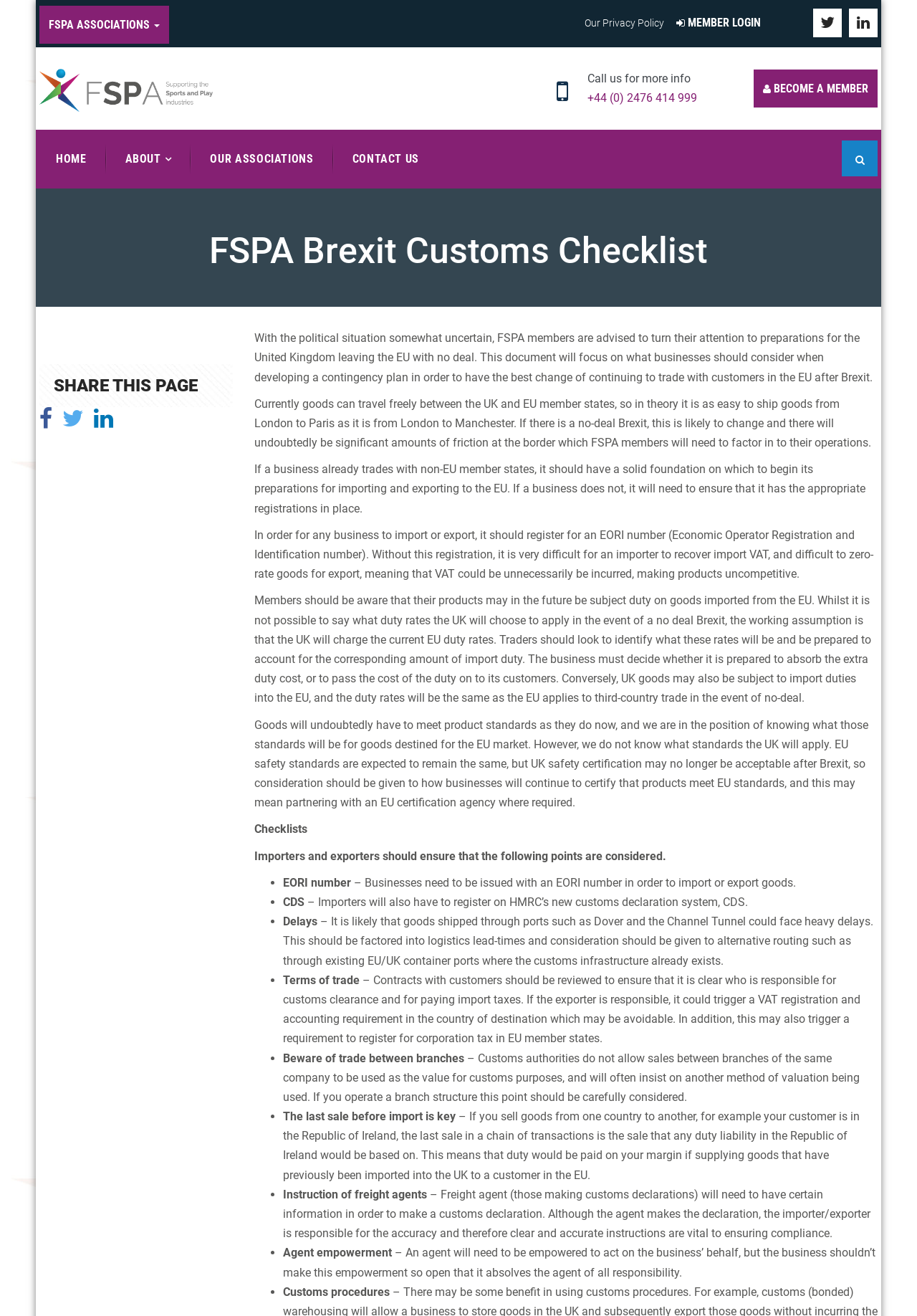What may happen to goods shipped through ports like Dover and the Channel Tunnel?
Look at the image and provide a detailed response to the question.

The webpage suggests that goods shipped through ports like Dover and the Channel Tunnel may face heavy delays due to the potential changes in customs clearance procedures after Brexit.